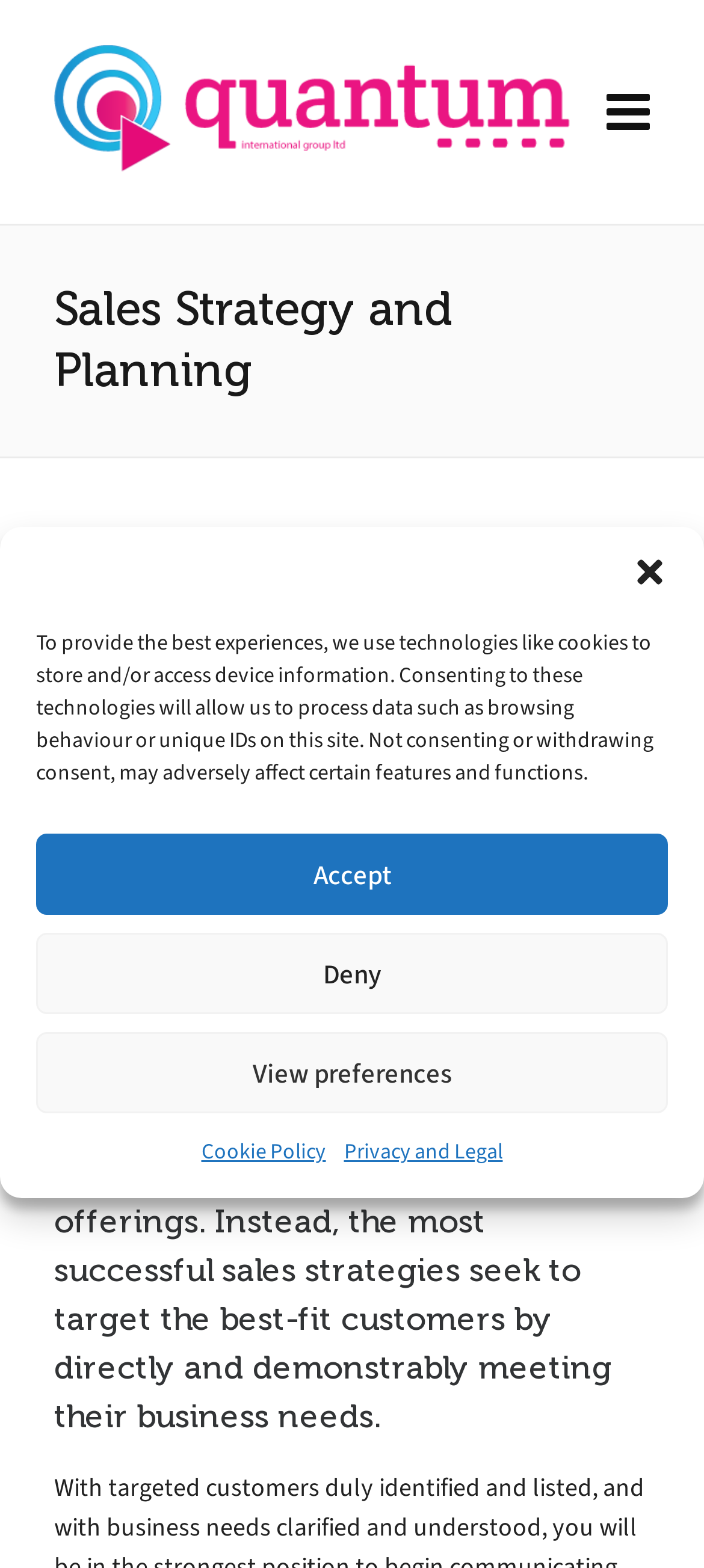Provide a brief response to the question below using a single word or phrase: 
What do the best sales strategies focus on?

Best-fit customers